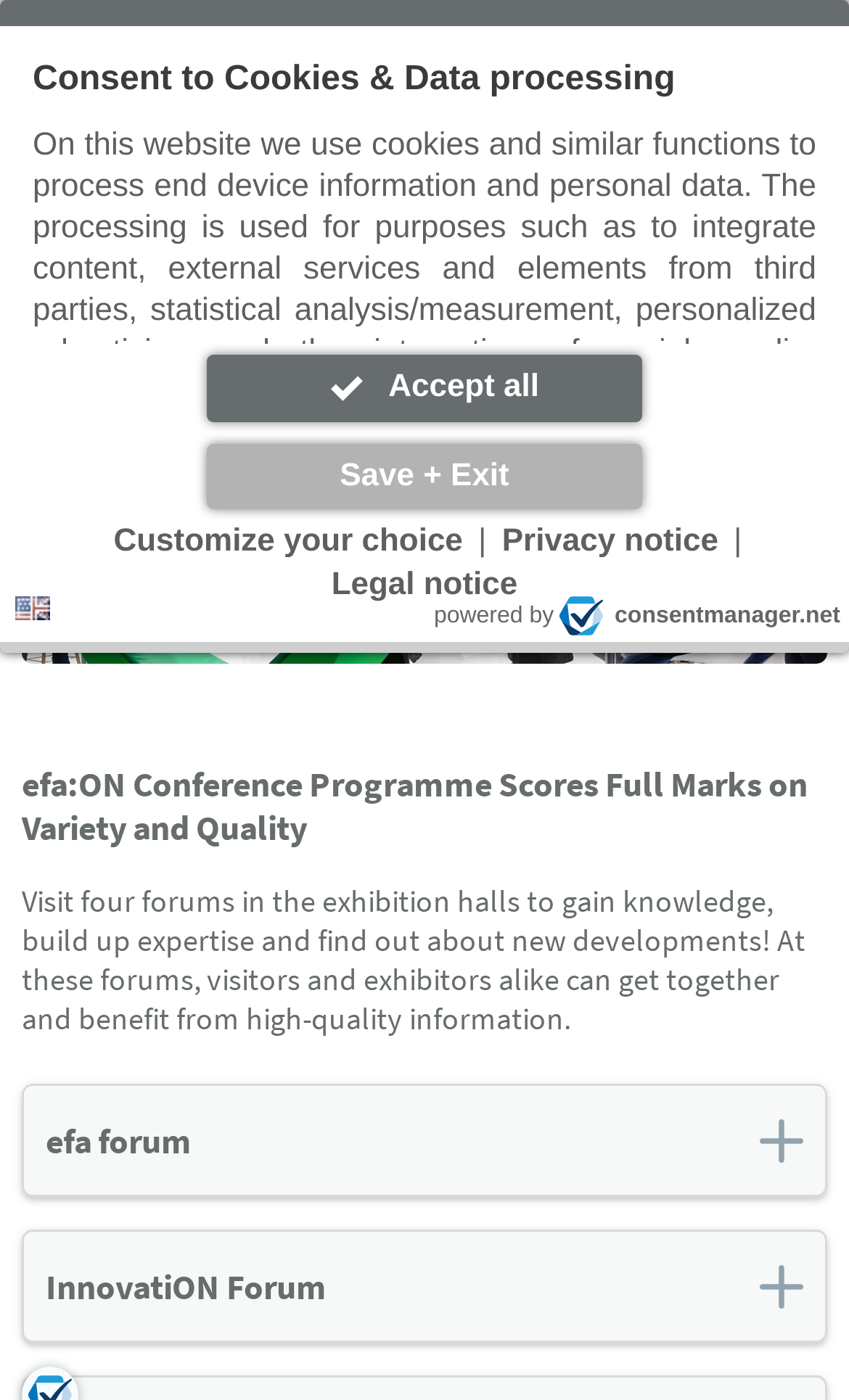Find the bounding box coordinates for the area that should be clicked to accomplish the instruction: "Share this page".

[0.799, 0.218, 0.974, 0.249]